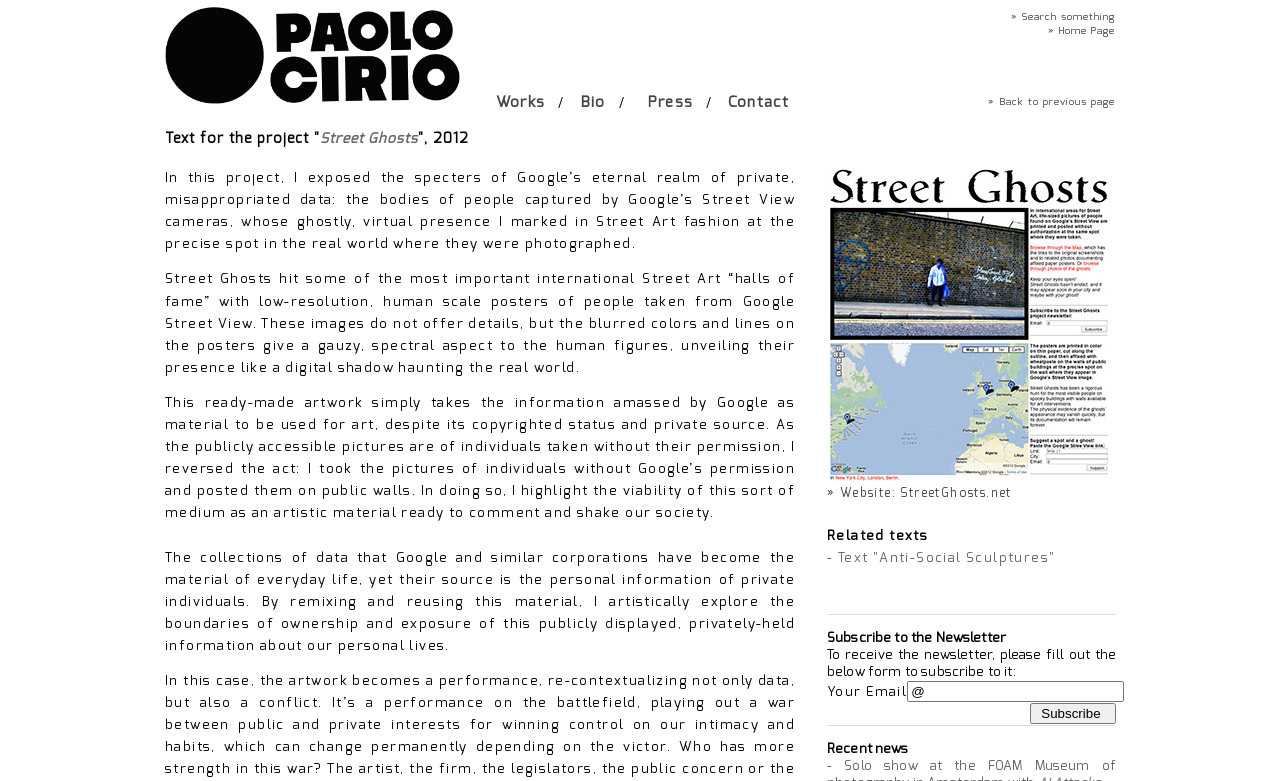Please specify the bounding box coordinates of the clickable region necessary for completing the following instruction: "Enter the spam protection code in the text field". The coordinates must consist of four float numbers between 0 and 1, i.e., [left, top, right, bottom].

None